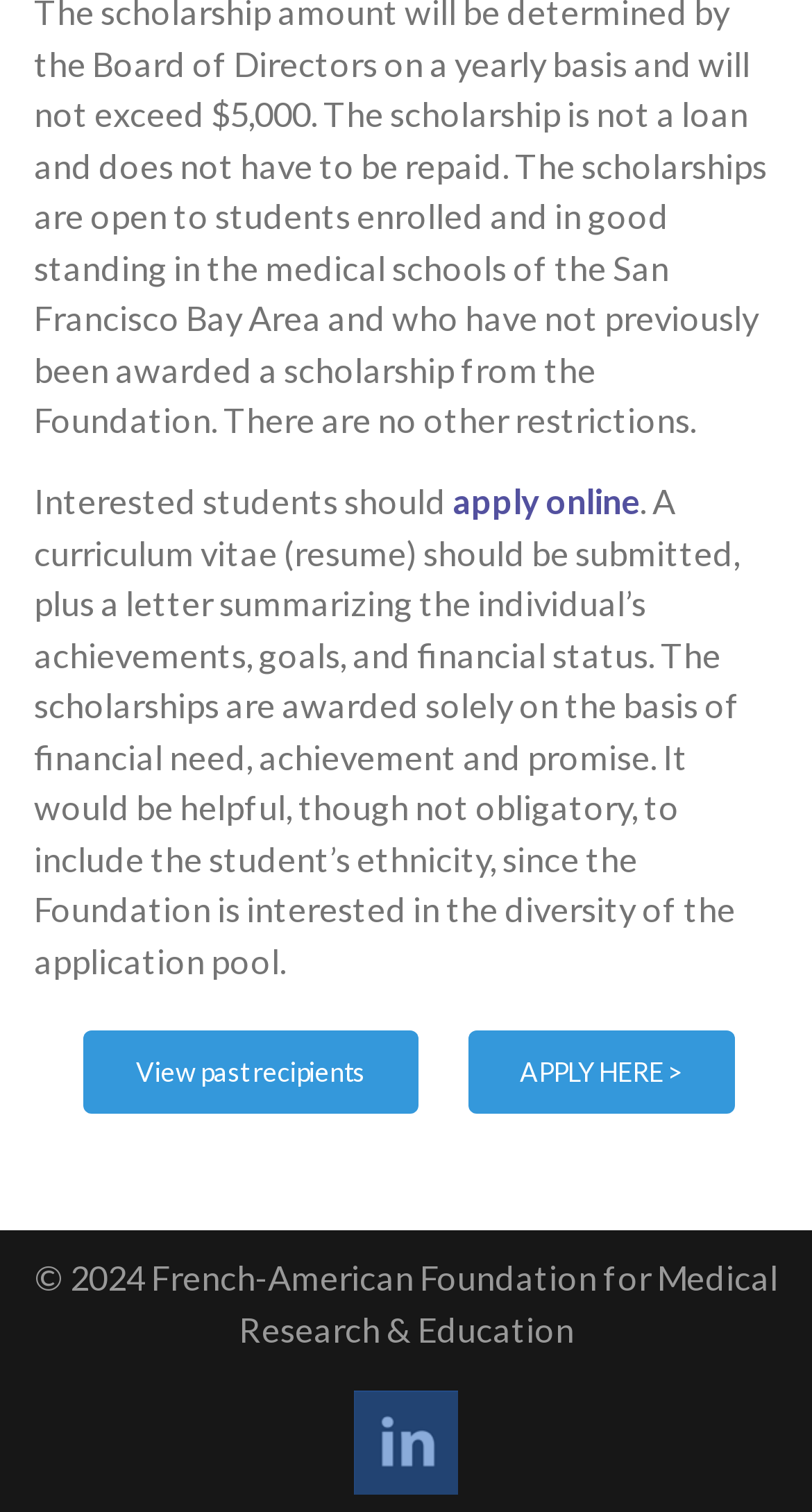Answer the following query concisely with a single word or phrase:
What can be found on the 'View past recipients' page?

List of past recipients